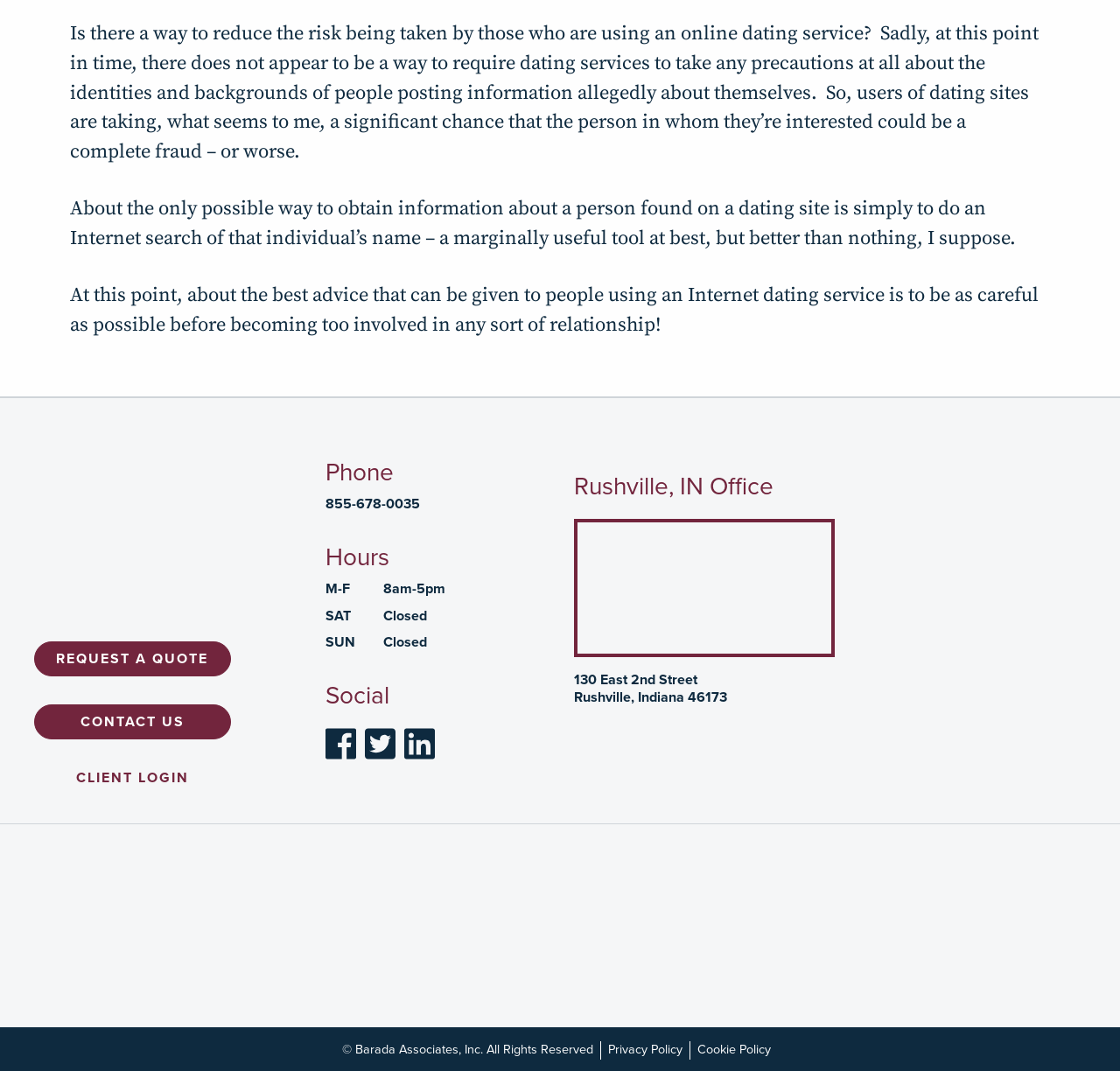Please give a succinct answer using a single word or phrase:
What is the address of the Rushville, IN office?

130 East 2nd Street